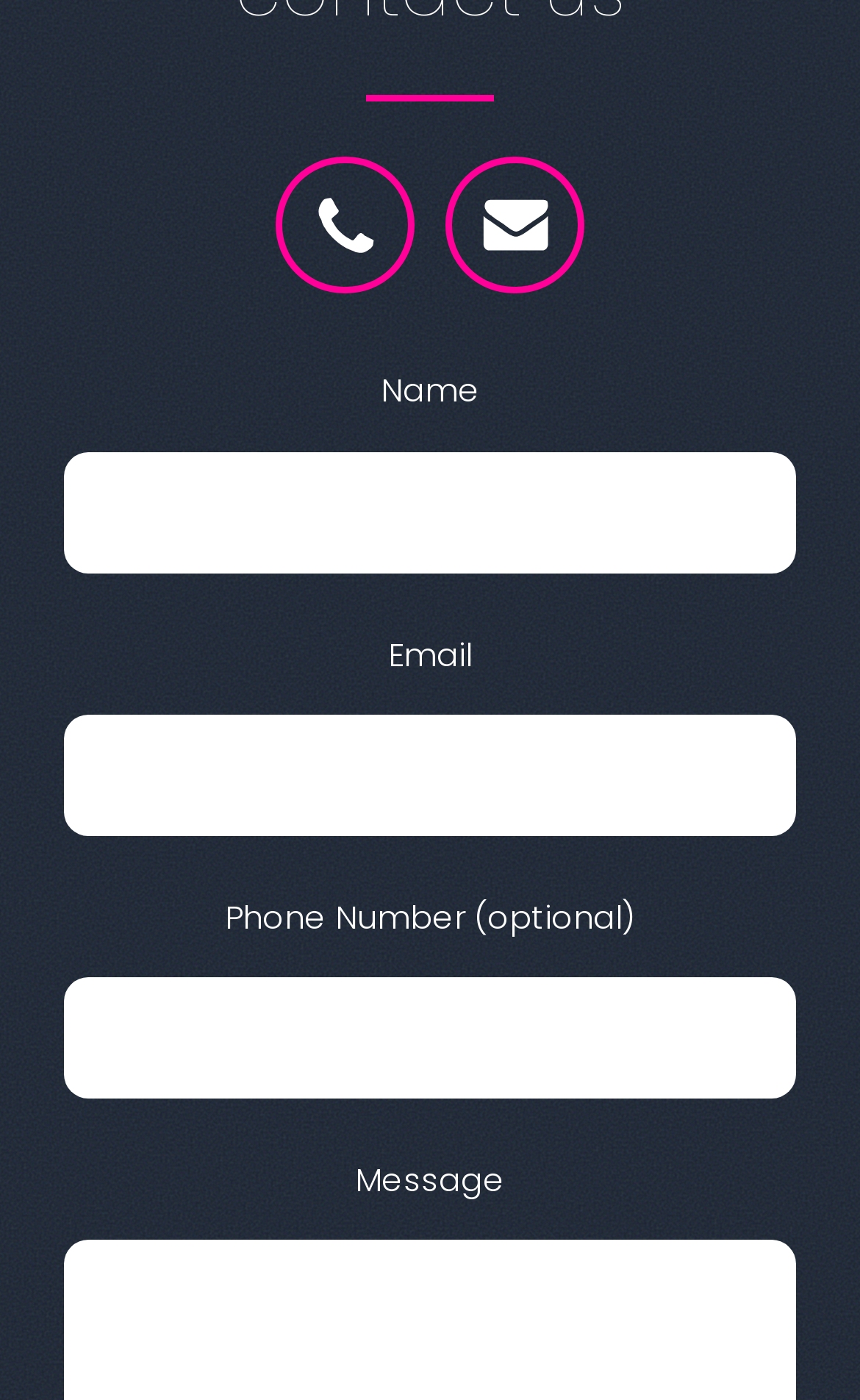Locate the bounding box of the UI element with the following description: "Phone".

[0.321, 0.112, 0.481, 0.21]